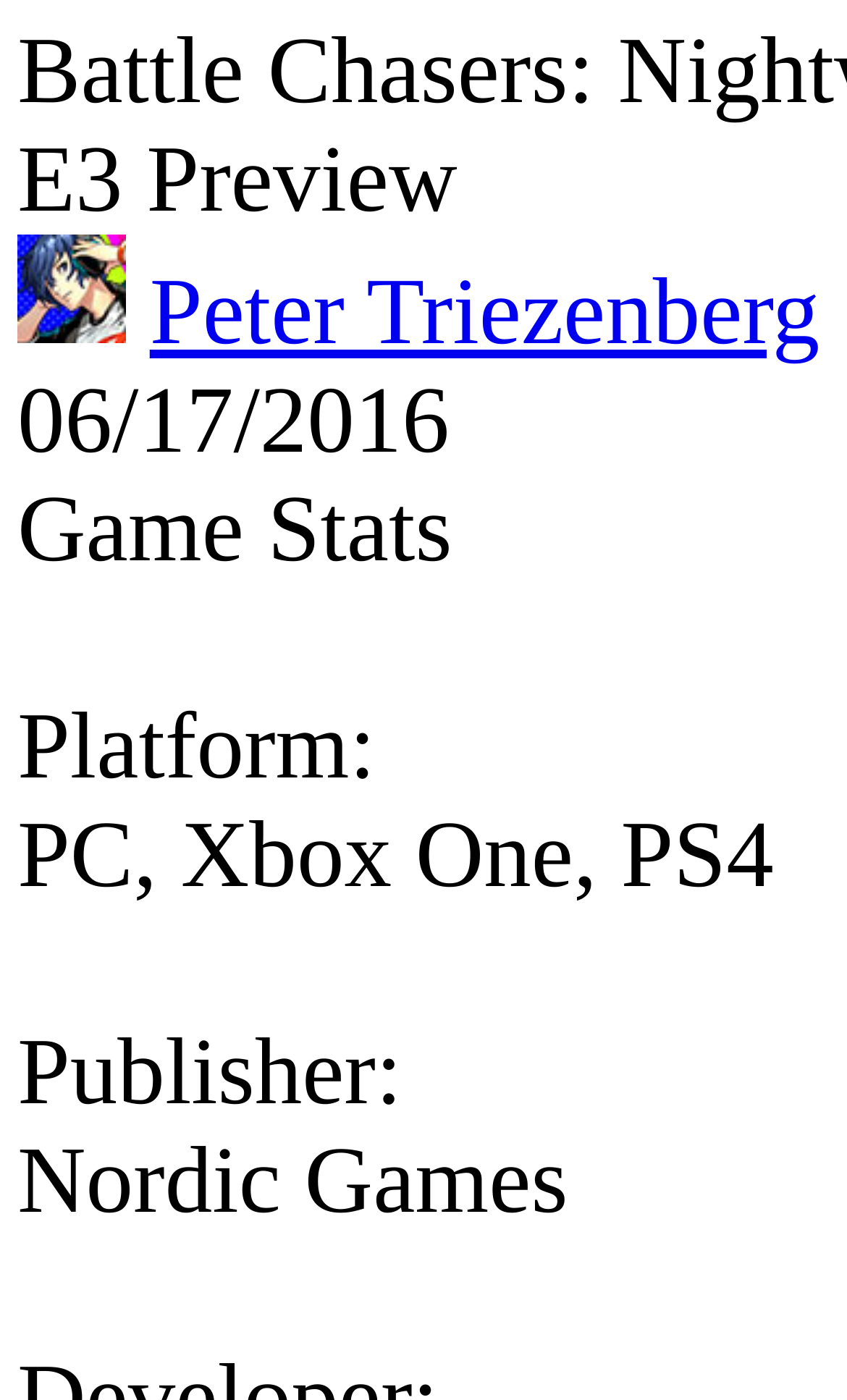Can you give a comprehensive explanation to the question given the content of the image?
Who is the publisher of the game?

The publisher of the game is mentioned as Nordic Games, which is found in the StaticText element with the text 'Nordic Games'.